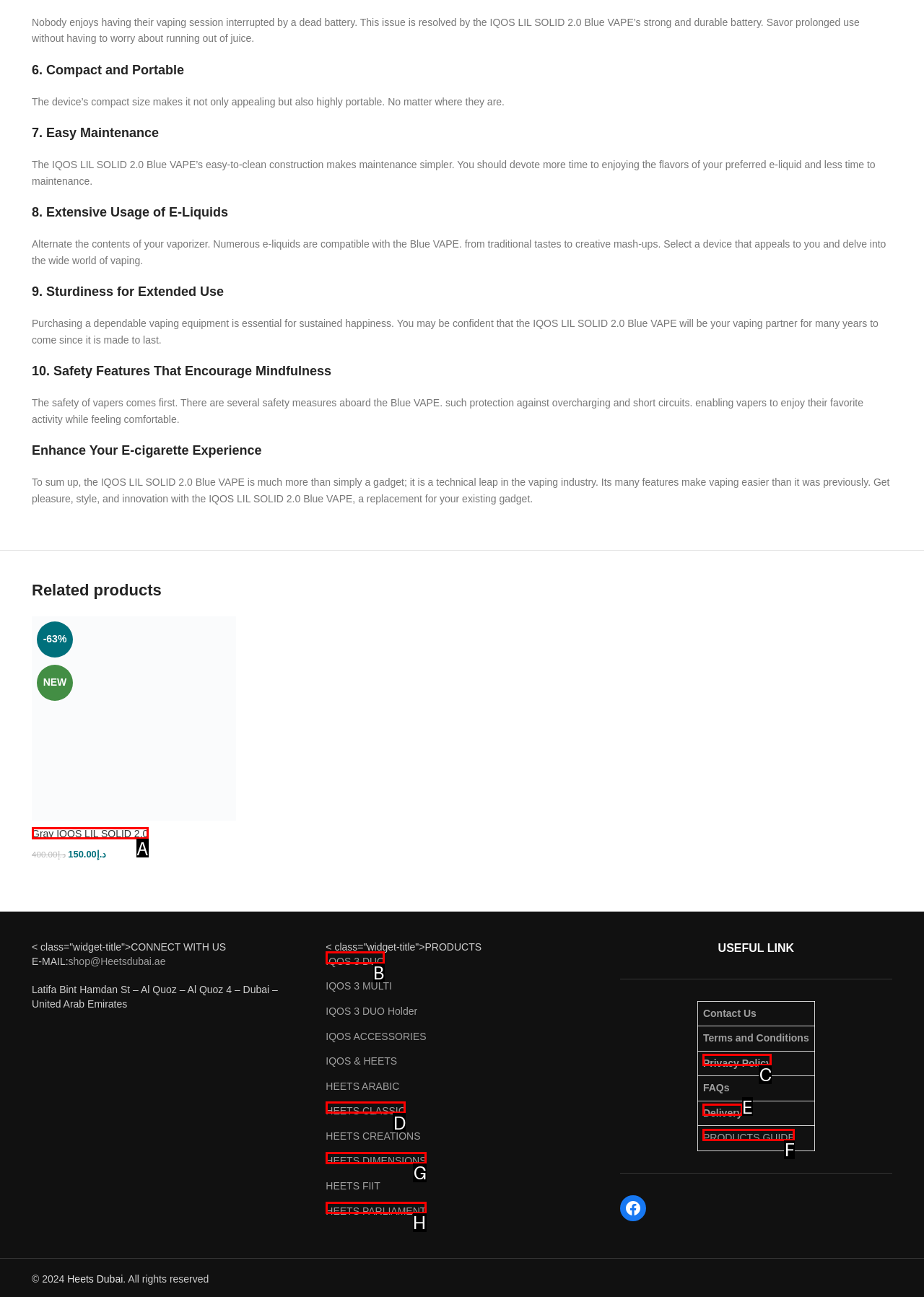From the given options, choose the one to complete the task: Learn more about IQOS 3 DUO
Indicate the letter of the correct option.

B